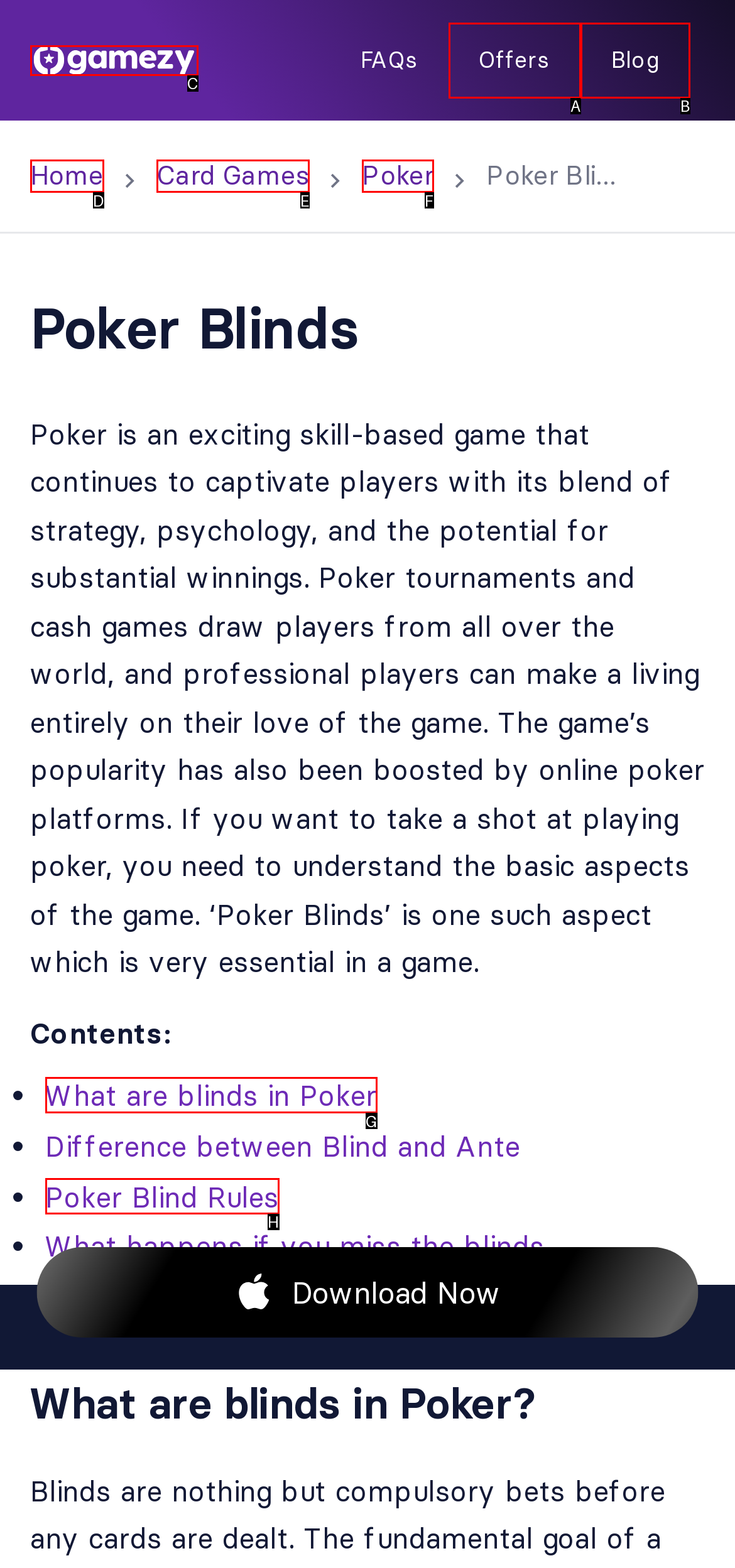Identify the letter of the UI element I need to click to carry out the following instruction: Call us

None